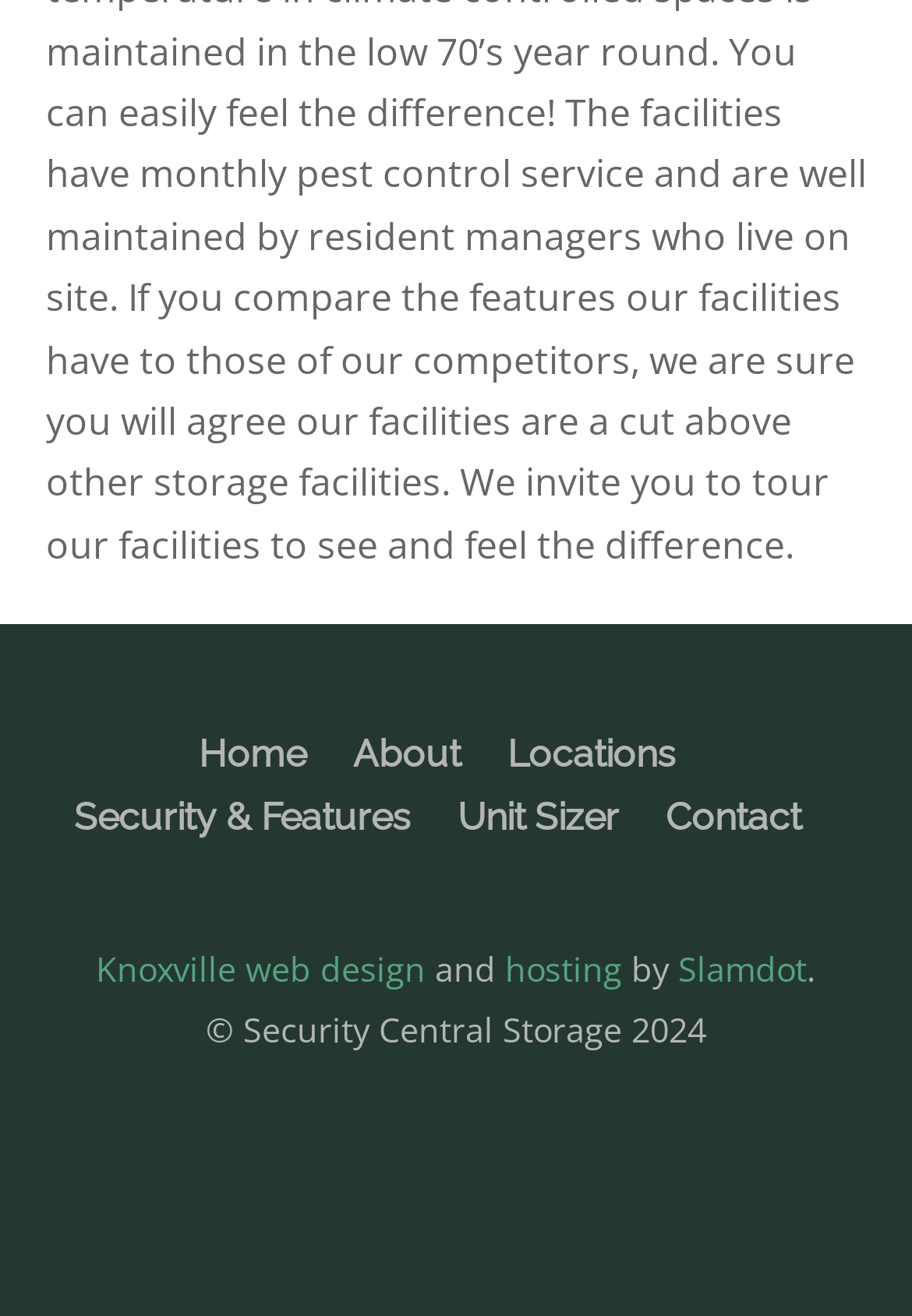Using the given element description, provide the bounding box coordinates (top-left x, top-left y, bottom-right x, bottom-right y) for the corresponding UI element in the screenshot: Security & Features

[0.081, 0.603, 0.45, 0.637]